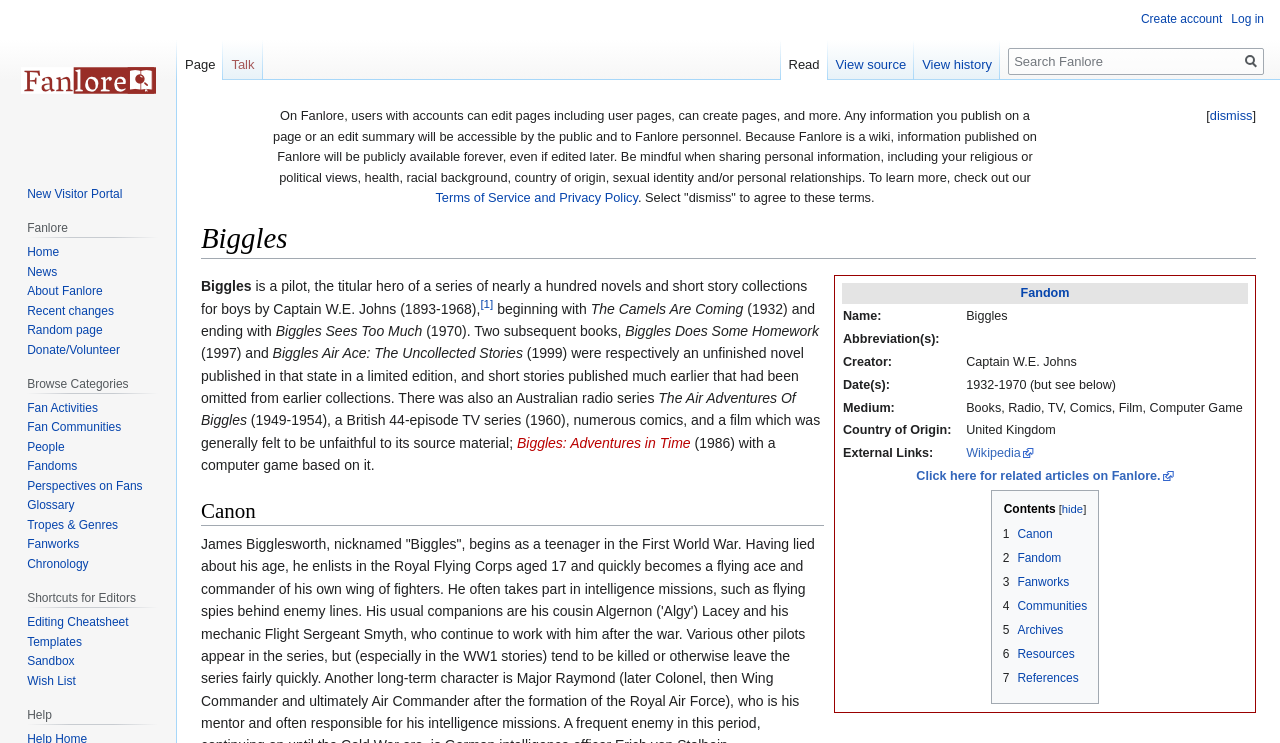Ascertain the bounding box coordinates for the UI element detailed here: "1 Canon". The coordinates should be provided as [left, top, right, bottom] with each value being a float between 0 and 1.

[0.782, 0.709, 0.824, 0.728]